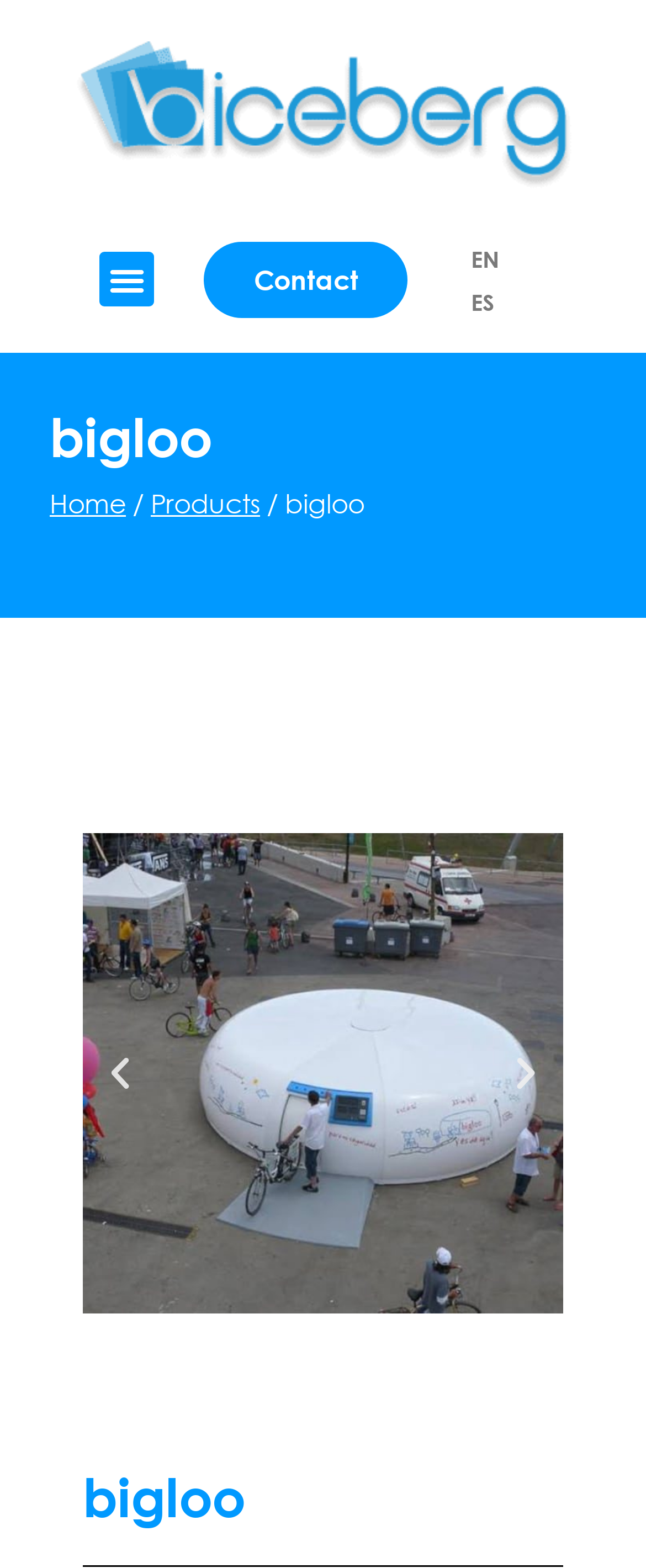Answer the question in one word or a short phrase:
What is the language of the webpage?

English